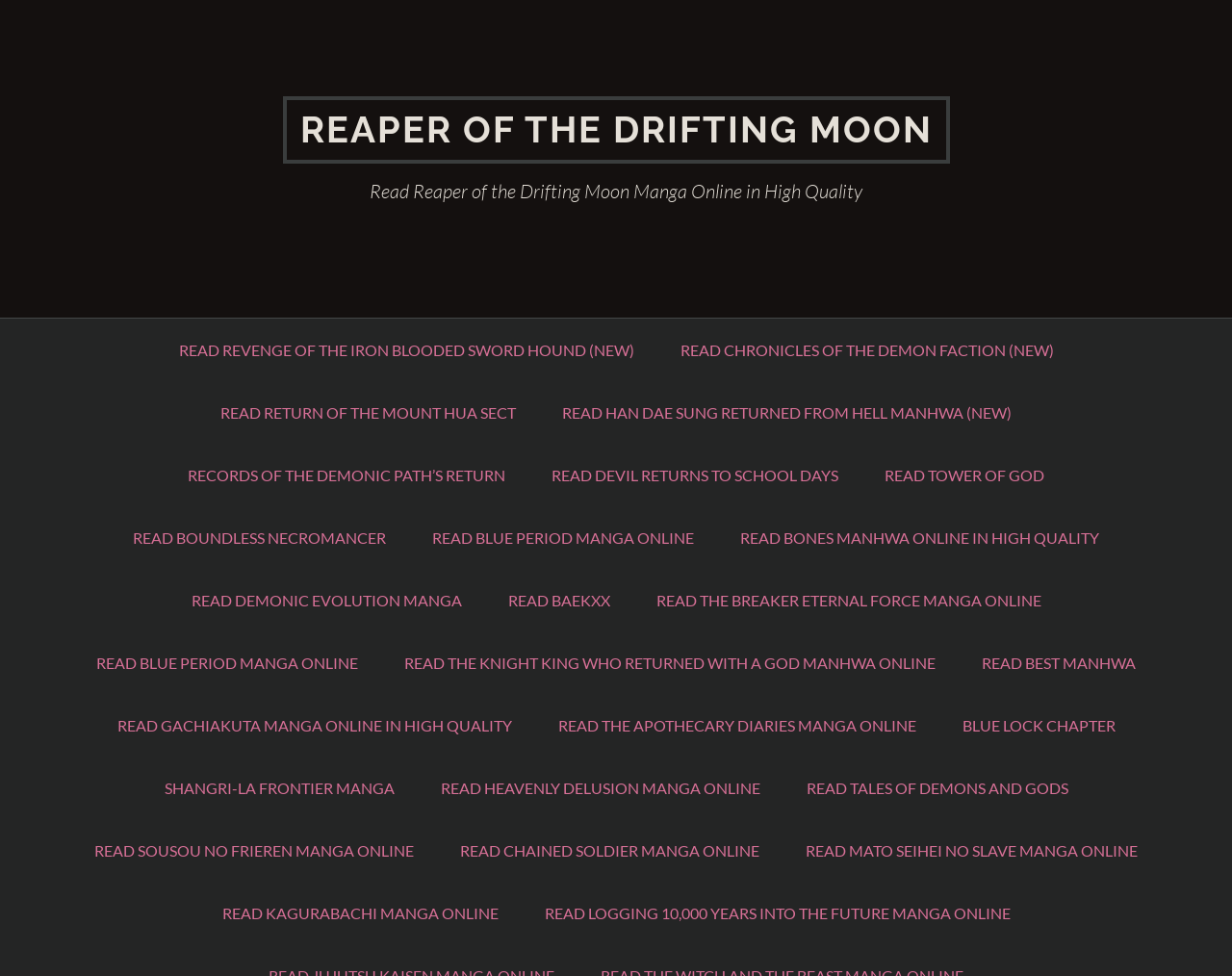Determine the main heading of the webpage and generate its text.

REAPER OF THE DRIFTING MOON LIGHT NOVEL CHAPTER 96